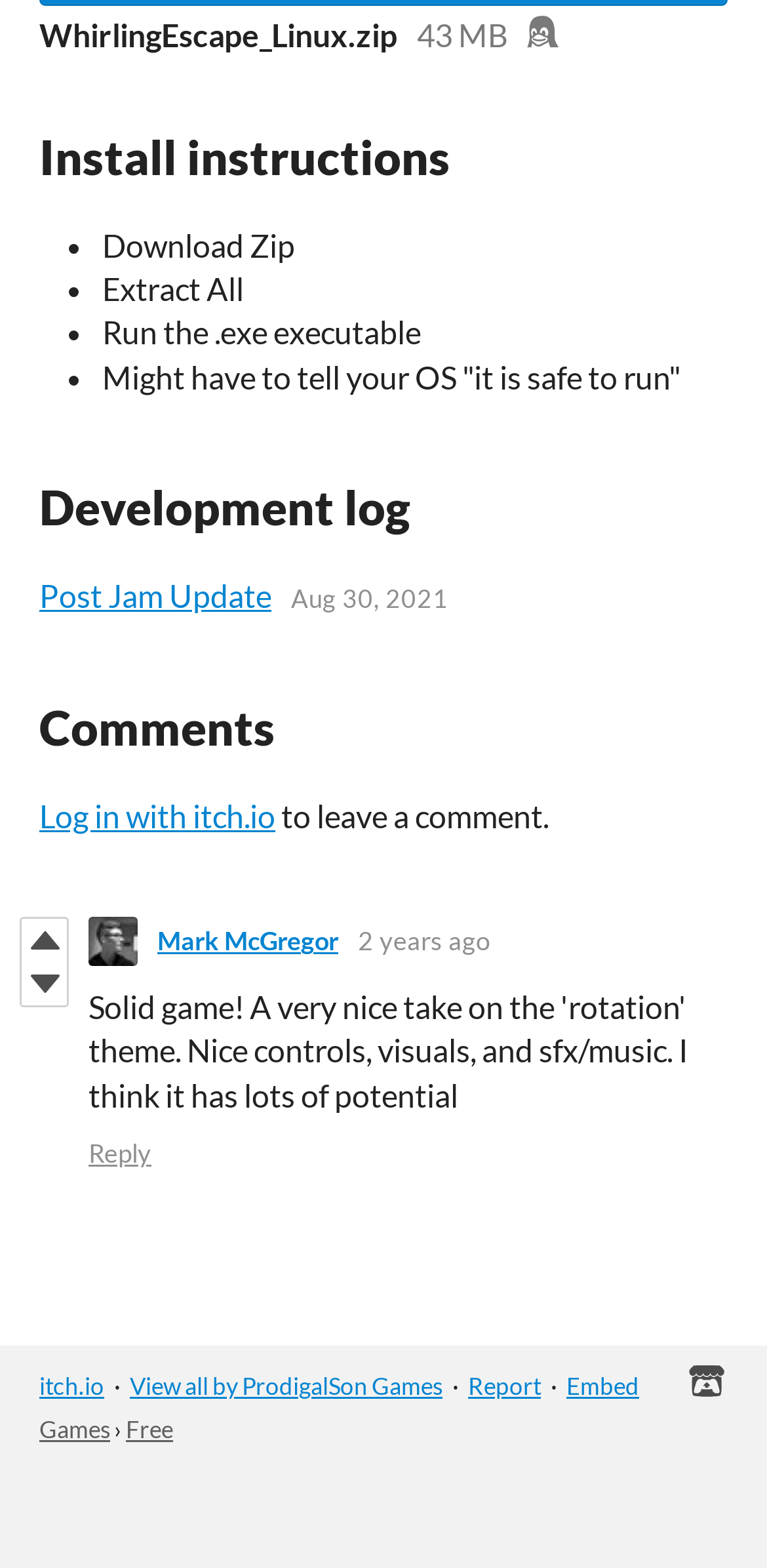Based on the image, provide a detailed response to the question:
What is the name of the user who commented on the game?

The name of the user who commented on the game can be found in the link element with the text 'Mark McGregor', which is located in the comments section.